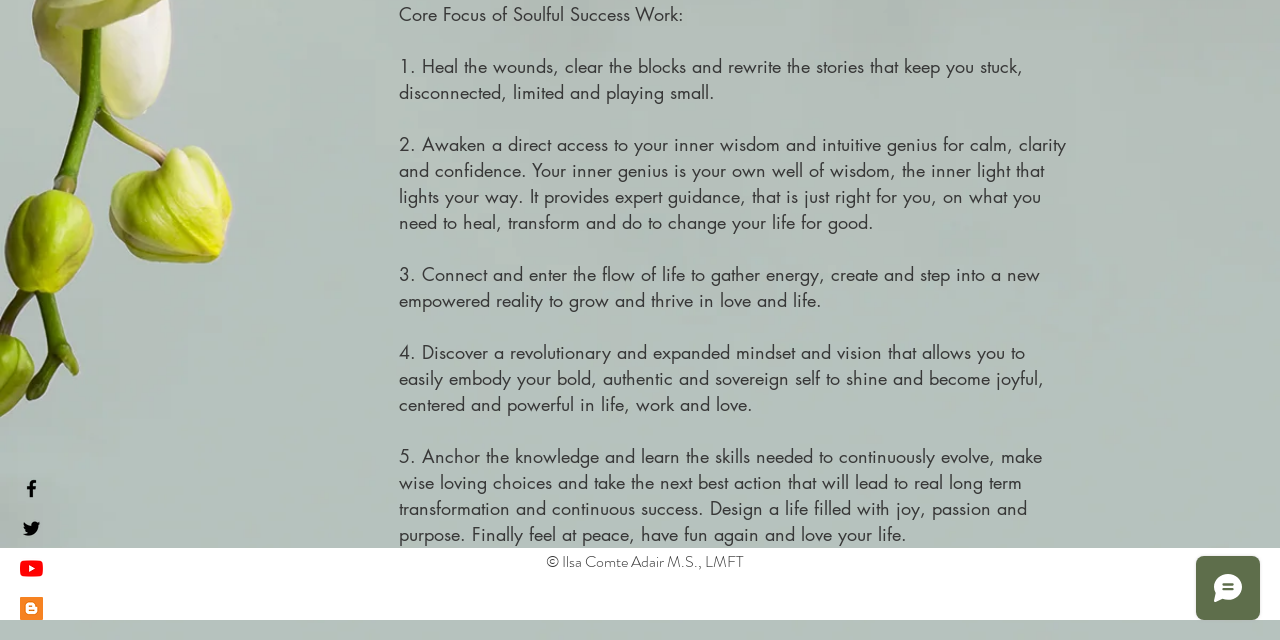Determine the bounding box coordinates (top-left x, top-left y, bottom-right x, bottom-right y) of the UI element described in the following text: aria-label="YouTube"

[0.016, 0.87, 0.034, 0.906]